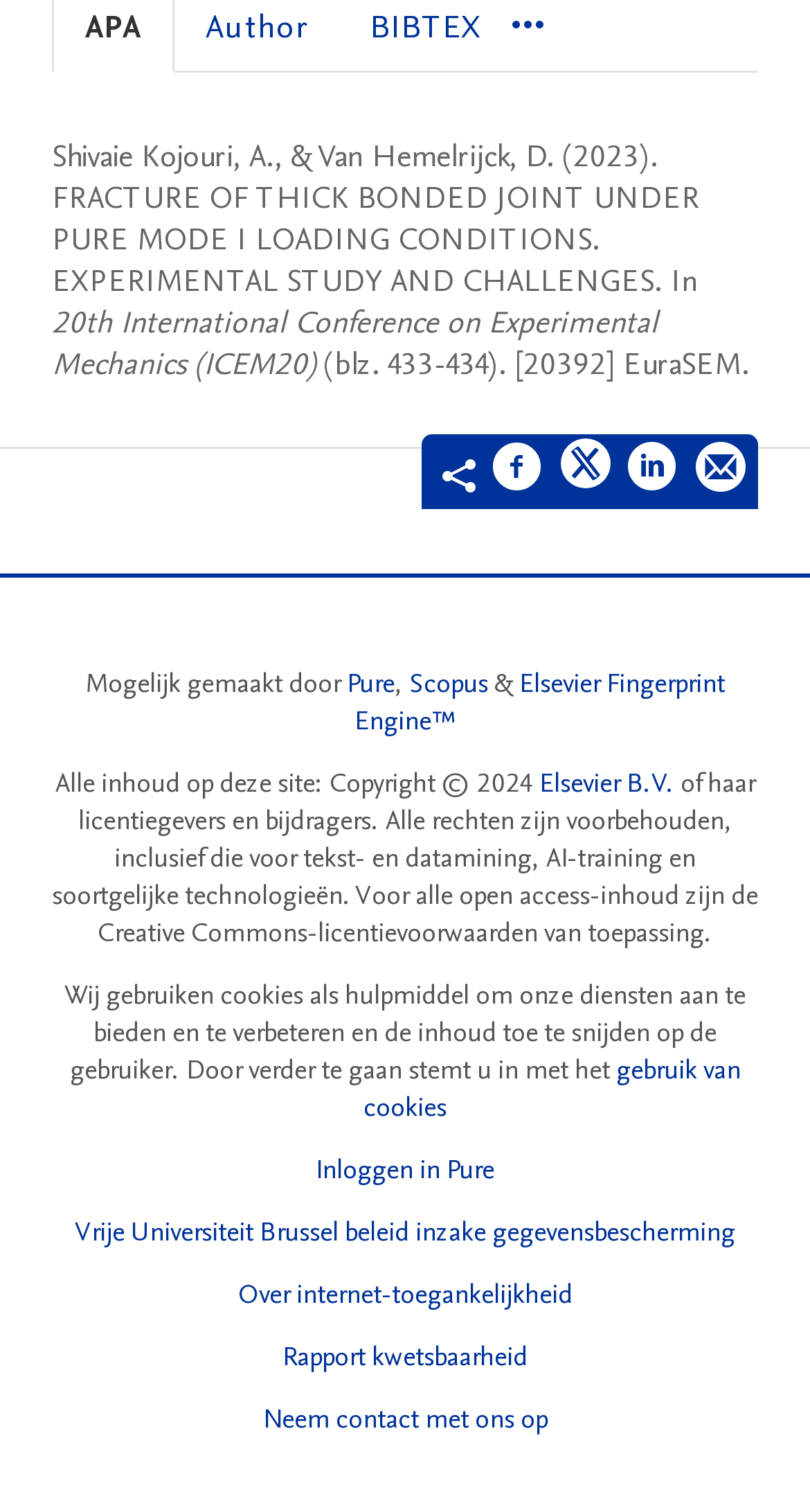Identify the bounding box coordinates necessary to click and complete the given instruction: "Learn about Islamophobia and Anti-Semitism".

None